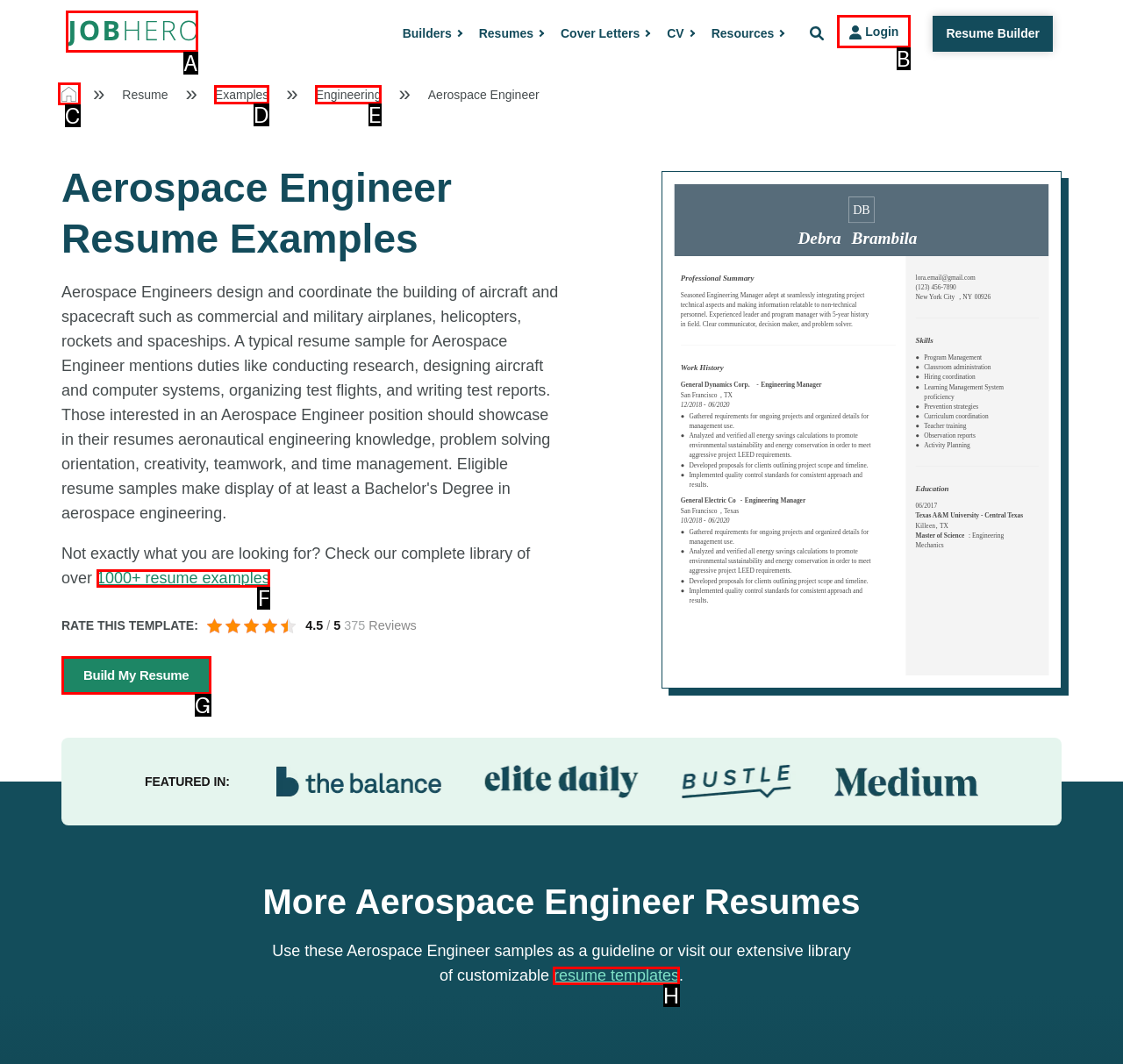Determine which option fits the element description: resume templates
Answer with the option’s letter directly.

H